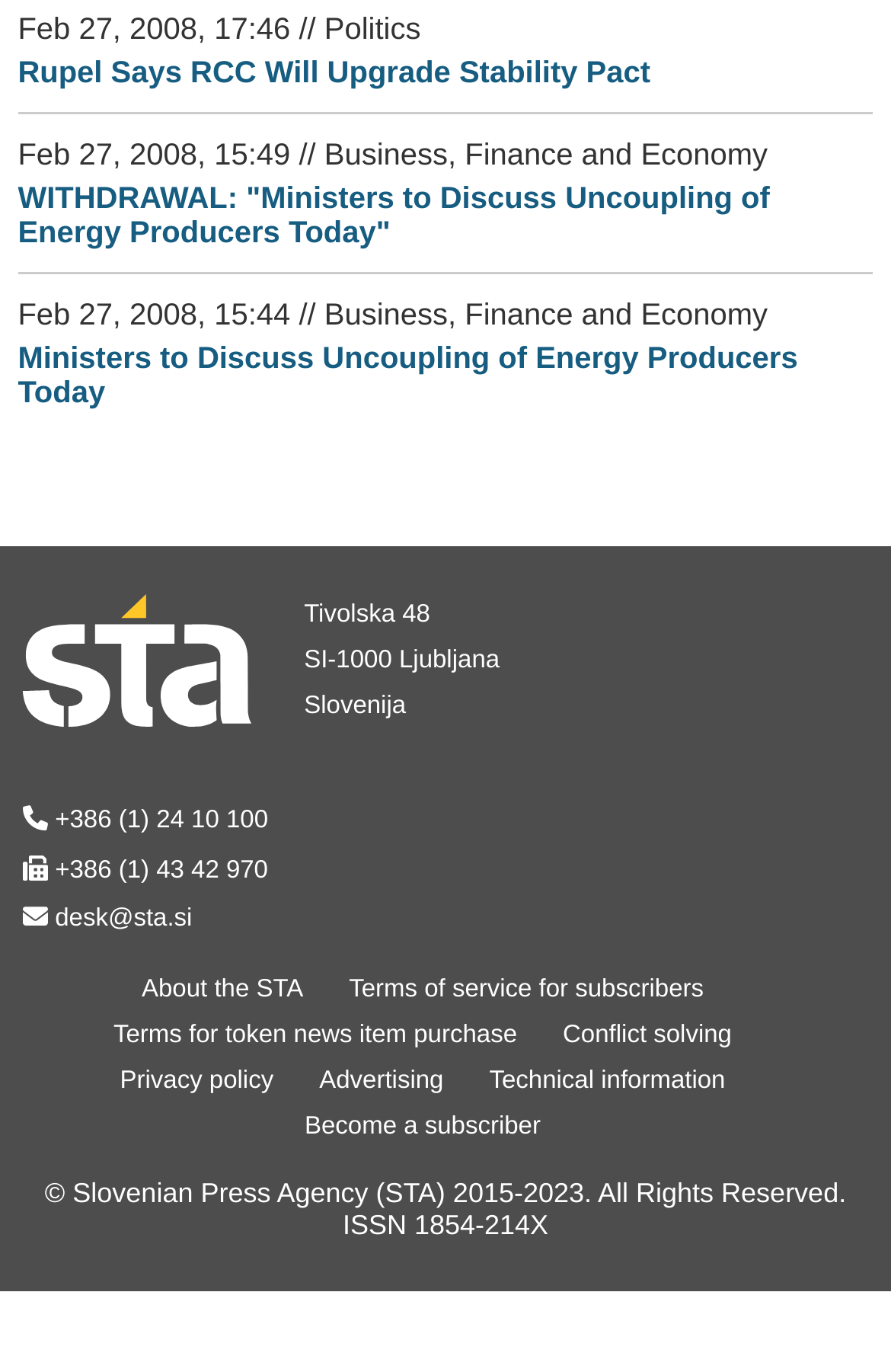Locate the bounding box coordinates of the element that needs to be clicked to carry out the instruction: "Send an email to 'desk@sta.si'". The coordinates should be given as four float numbers ranging from 0 to 1, i.e., [left, top, right, bottom].

[0.062, 0.66, 0.216, 0.68]